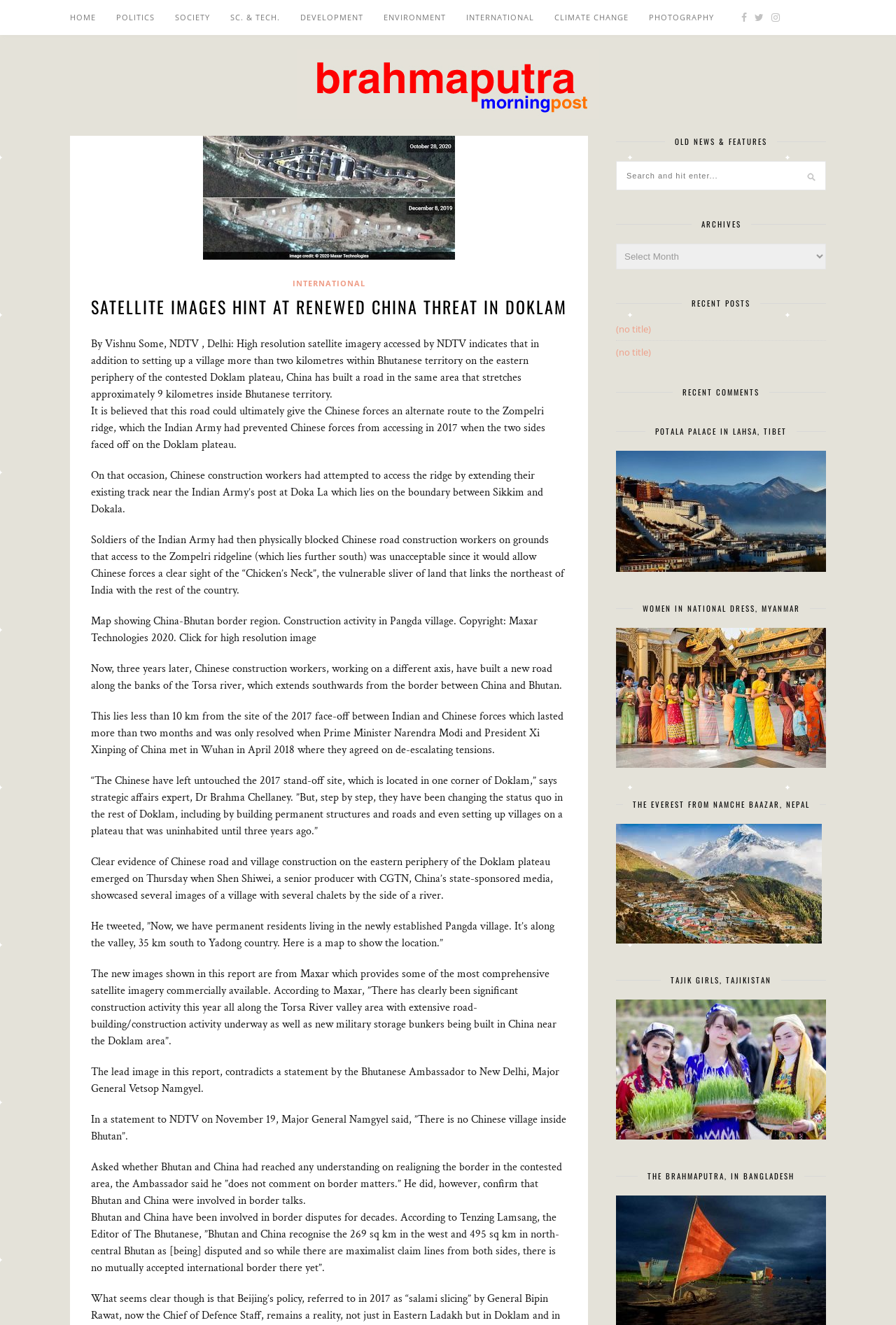Pinpoint the bounding box coordinates of the clickable area needed to execute the instruction: "Check out PHOTOGRAPHY". The coordinates should be specified as four float numbers between 0 and 1, i.e., [left, top, right, bottom].

[0.724, 0.0, 0.797, 0.026]